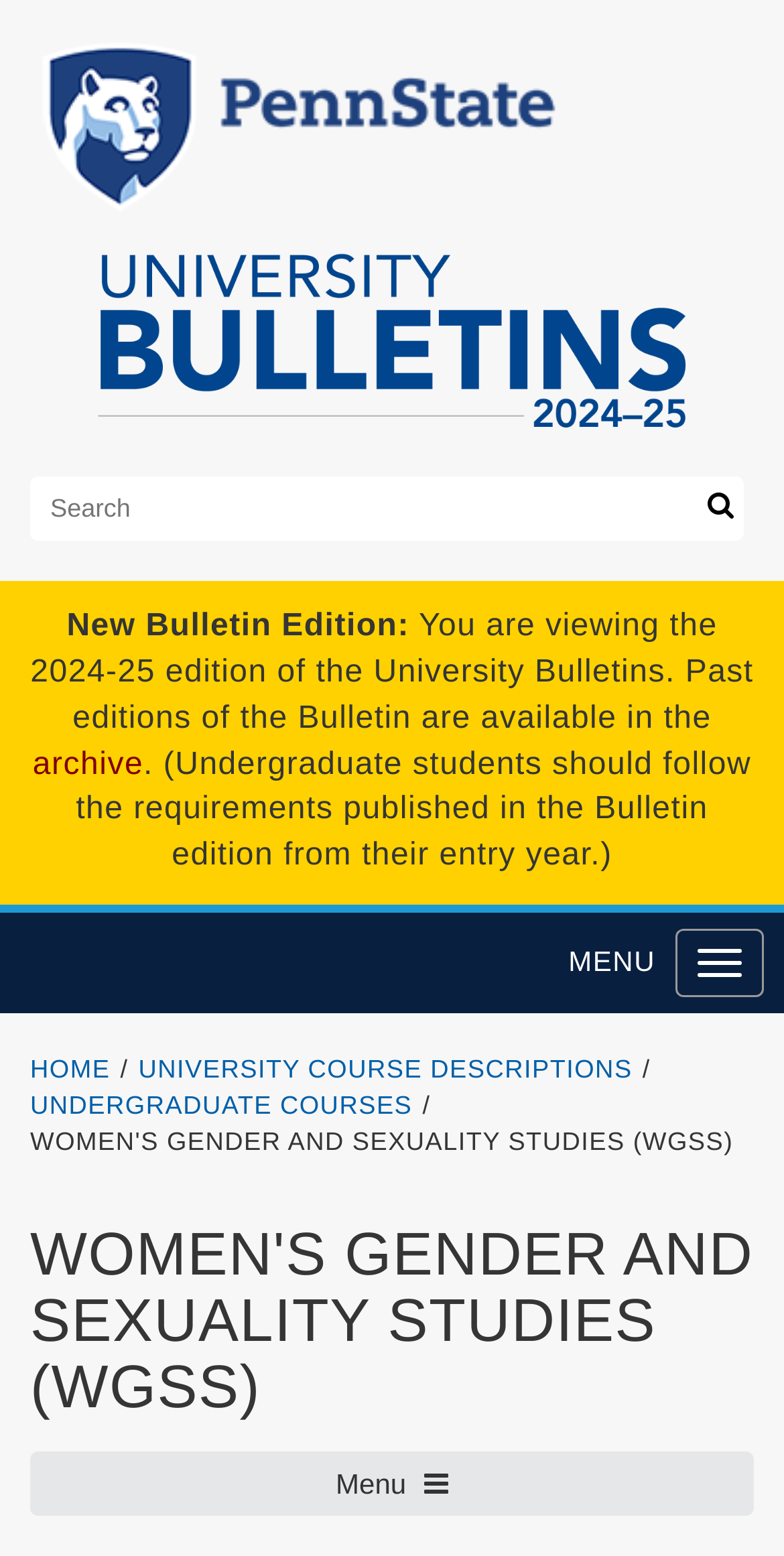What is the logo on the top left corner?
Using the image as a reference, answer with just one word or a short phrase.

Penn State logo